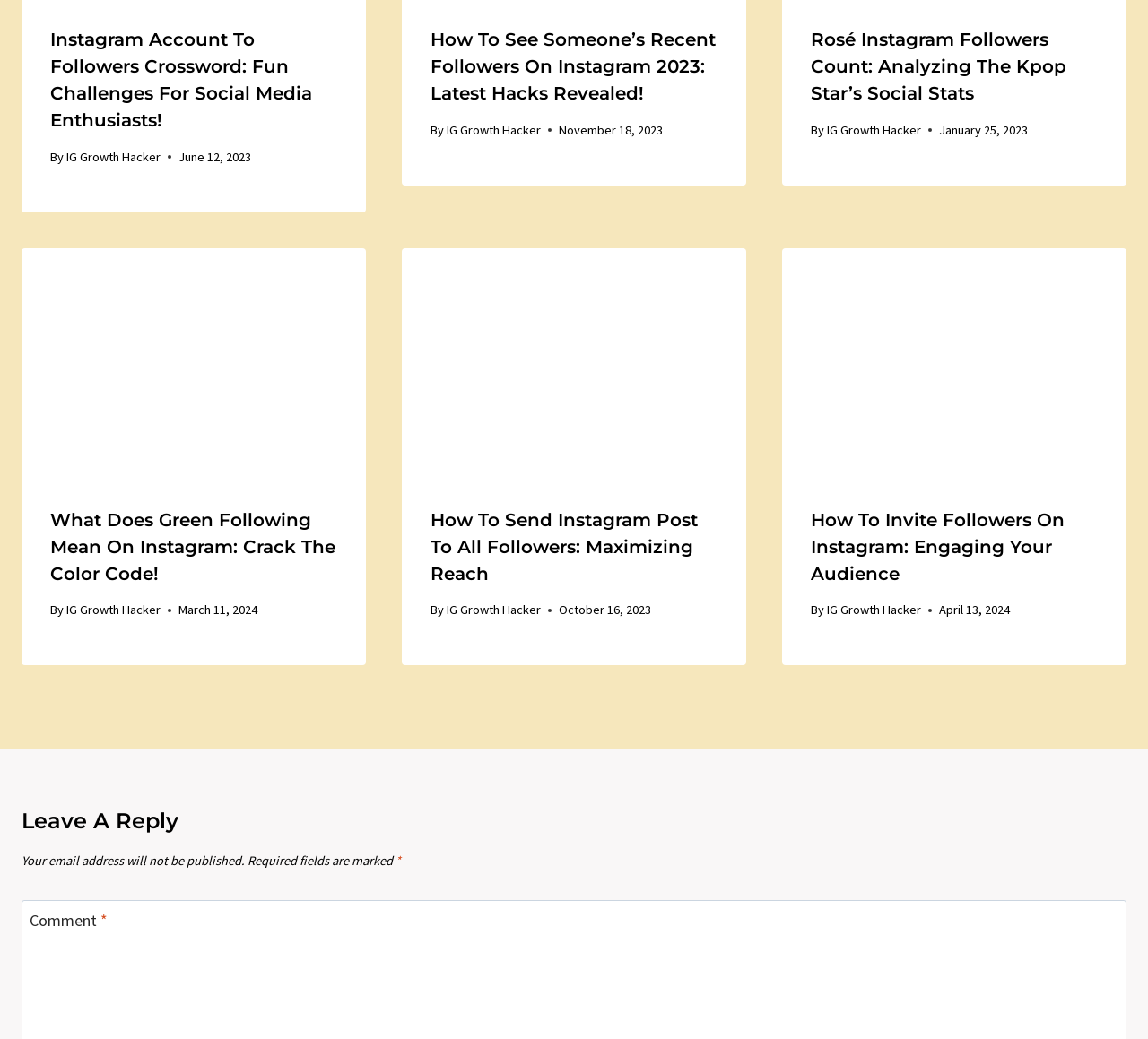What is the title of the first article?
Answer the question with a single word or phrase by looking at the picture.

Instagram Account To Followers Crossword